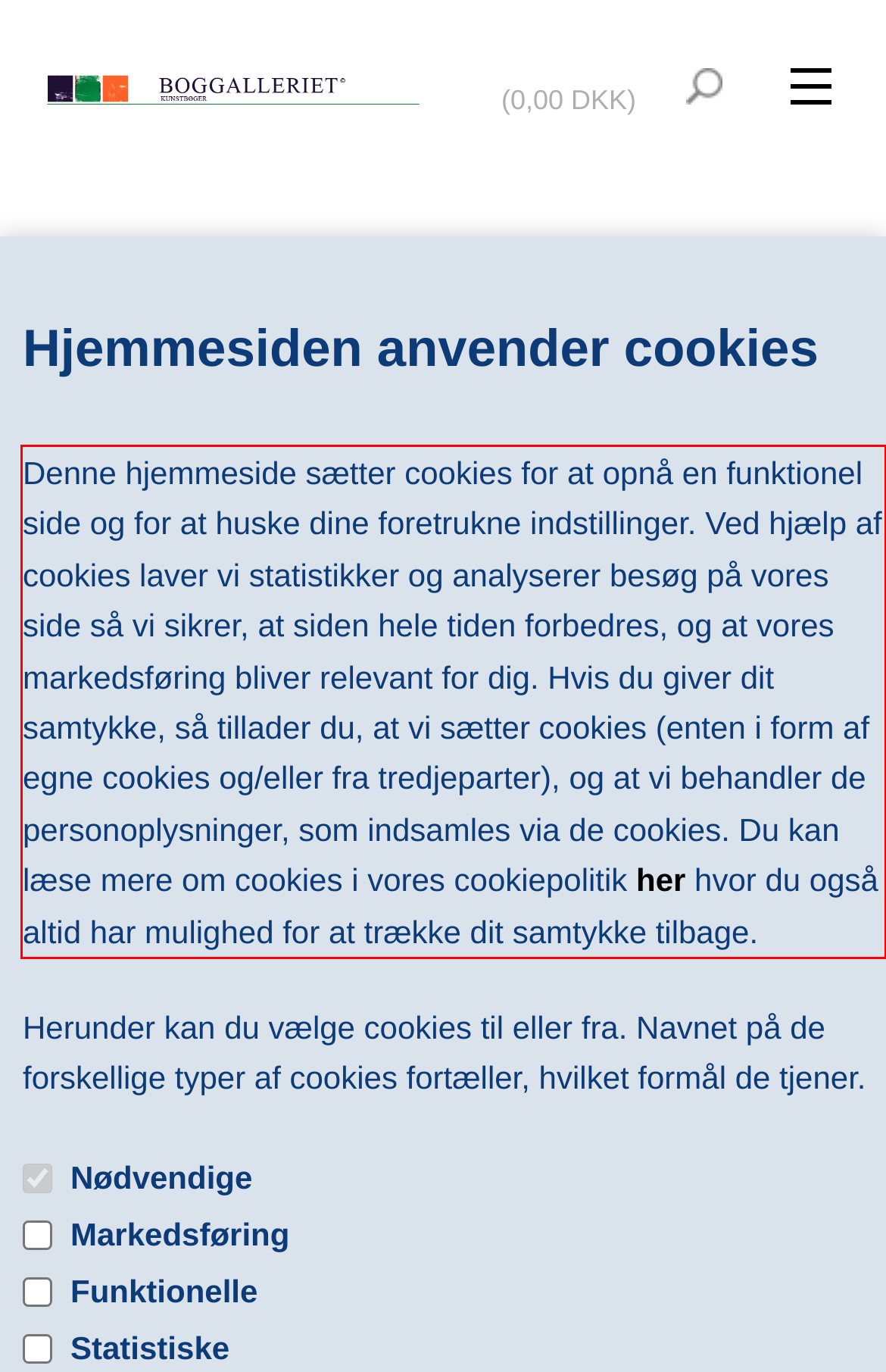Please identify and extract the text from the UI element that is surrounded by a red bounding box in the provided webpage screenshot.

Denne hjemmeside sætter cookies for at opnå en funktionel side og for at huske dine foretrukne indstillinger. Ved hjælp af cookies laver vi statistikker og analyserer besøg på vores side så vi sikrer, at siden hele tiden forbedres, og at vores markedsføring bliver relevant for dig. Hvis du giver dit samtykke, så tillader du, at vi sætter cookies (enten i form af egne cookies og/eller fra tredjeparter), og at vi behandler de personoplysninger, som indsamles via de cookies. Du kan læse mere om cookies i vores cookiepolitik her hvor du også altid har mulighed for at trække dit samtykke tilbage.